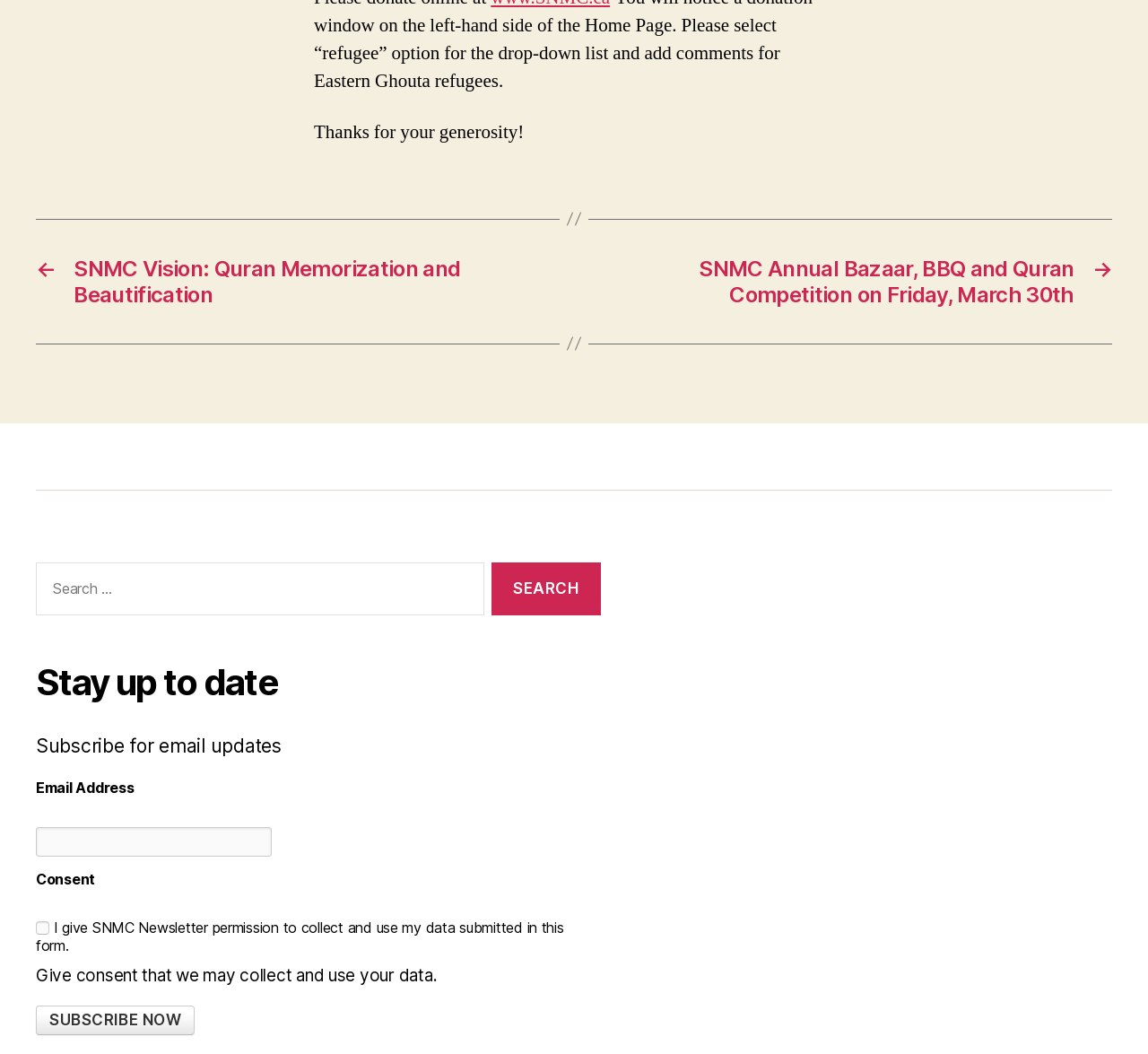Can you find the bounding box coordinates for the UI element given this description: "parent_node: Search for: value="Search""? Provide the coordinates as four float numbers between 0 and 1: [left, top, right, bottom].

[0.428, 0.534, 0.523, 0.583]